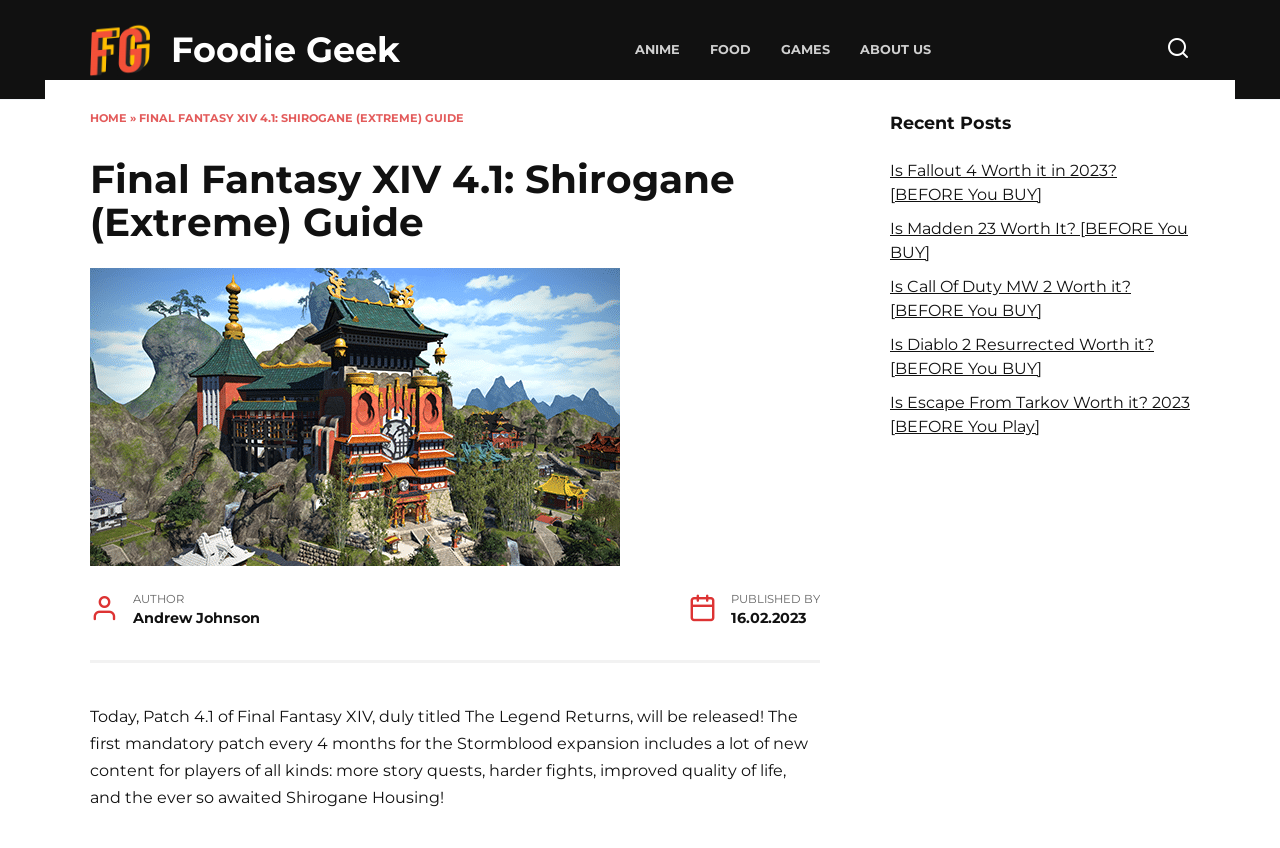Locate the bounding box coordinates of the region to be clicked to comply with the following instruction: "Visit the 'GAMES' section". The coordinates must be four float numbers between 0 and 1, in the form [left, top, right, bottom].

[0.61, 0.05, 0.648, 0.068]